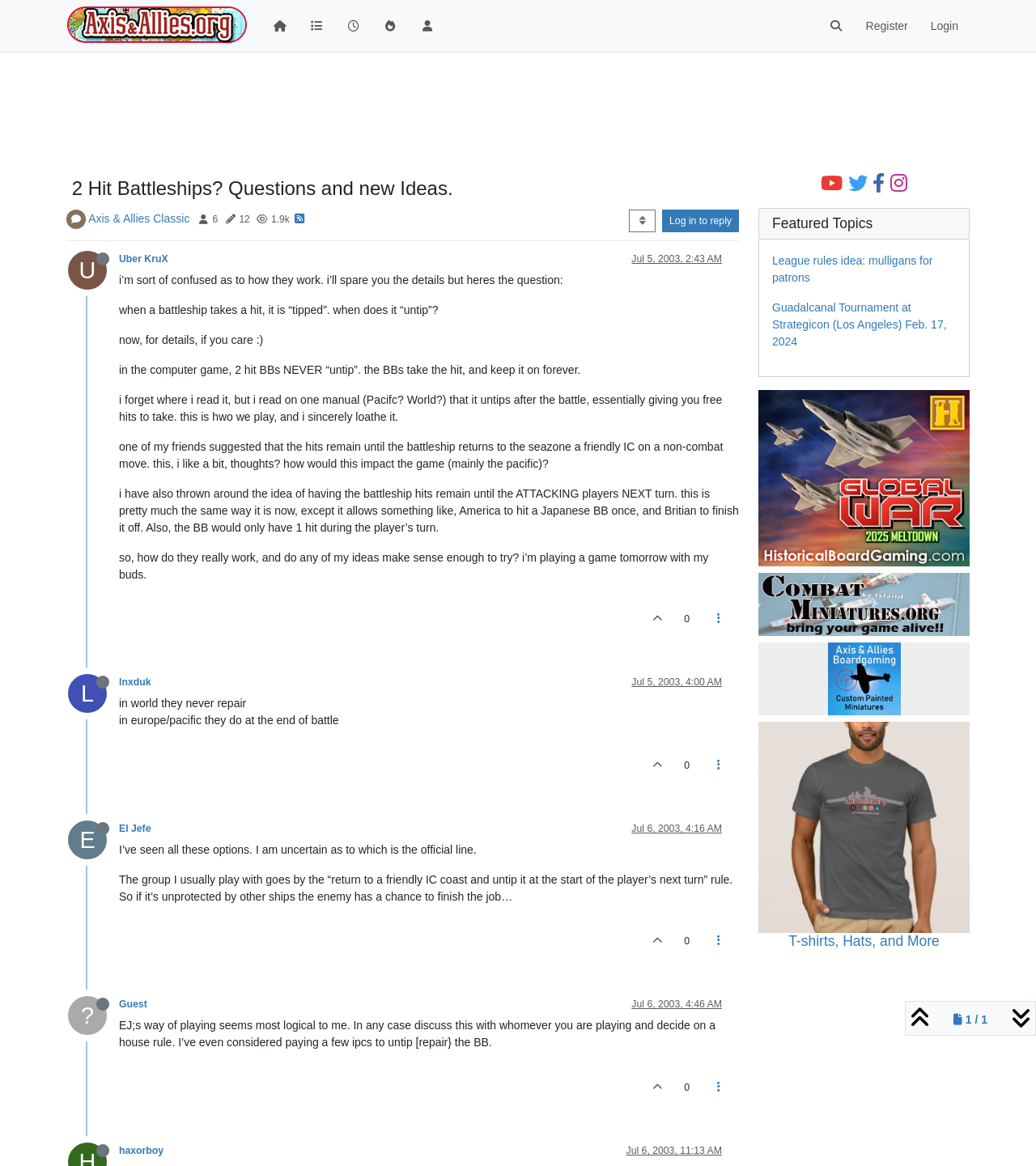Please identify the bounding box coordinates for the region that you need to click to follow this instruction: "Search in the forum".

[0.789, 0.009, 0.825, 0.035]